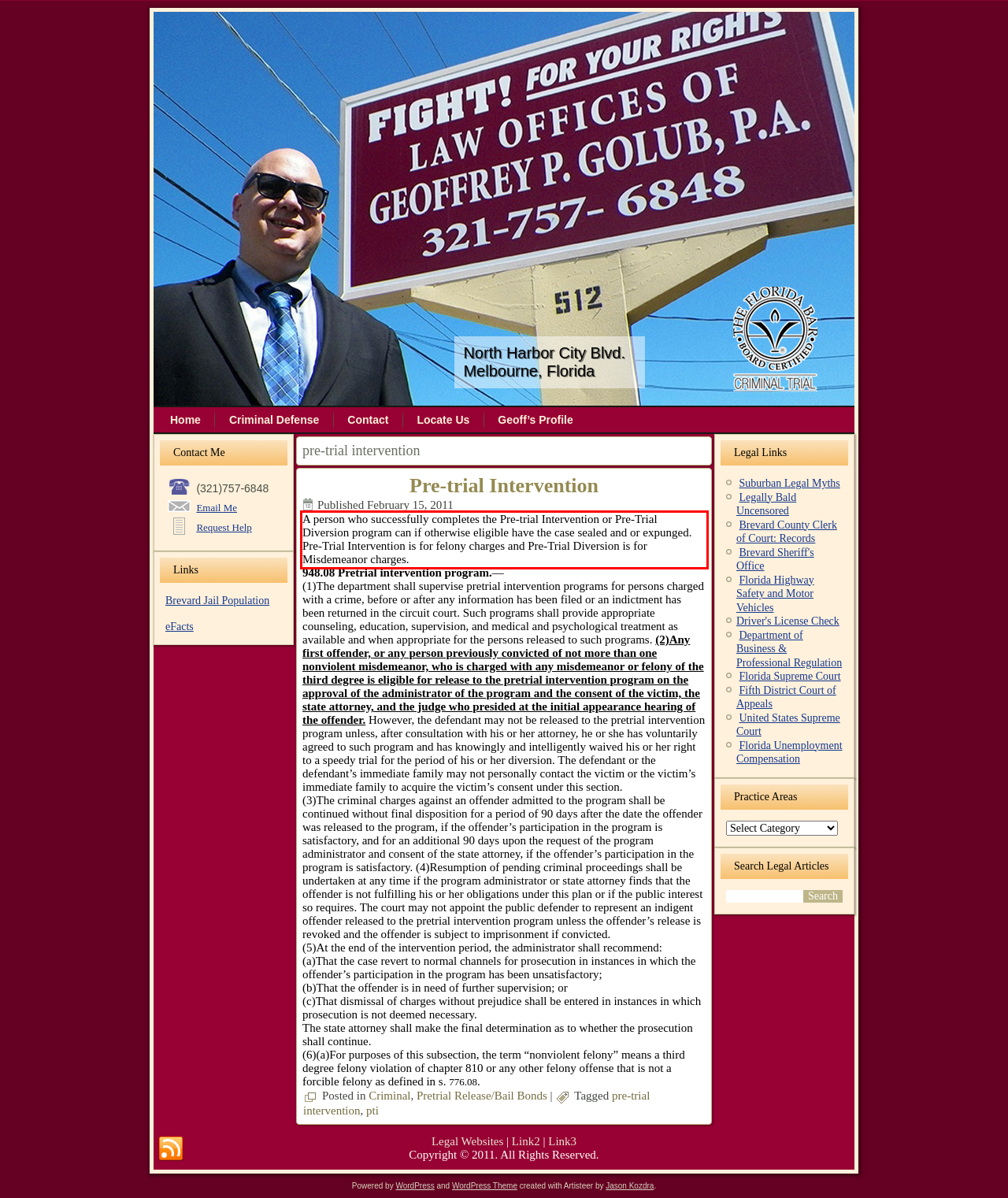Within the screenshot of a webpage, identify the red bounding box and perform OCR to capture the text content it contains.

A person who successfully completes the Pre-trial Intervention or Pre-Trial Diversion program can if otherwise eligible have the case sealed and or expunged. Pre-Trial Intervention is for felony charges and Pre-Trial Diversion is for Misdemeanor charges.